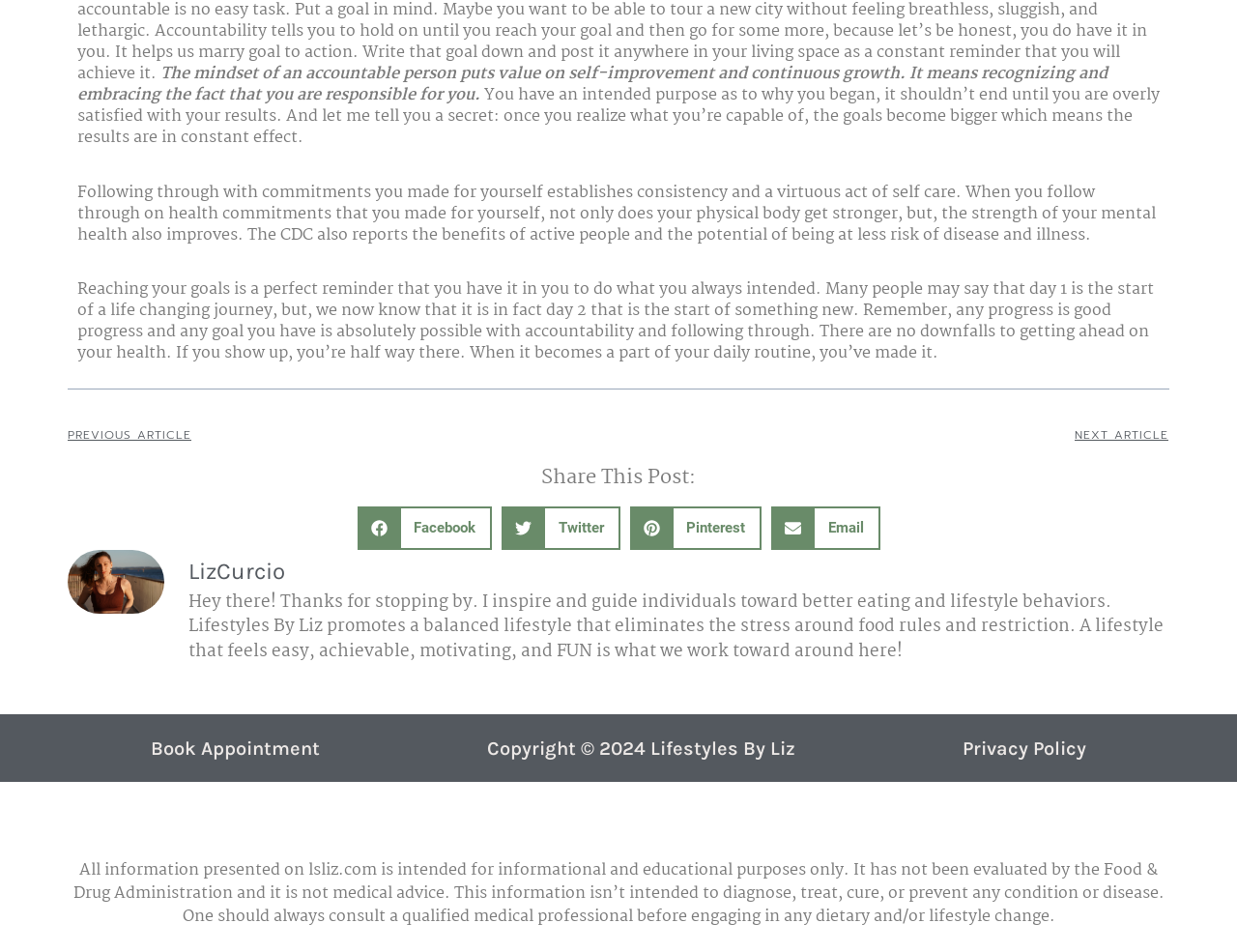Who is the author of the article?
Using the image as a reference, answer with just one word or a short phrase.

LizCurcio